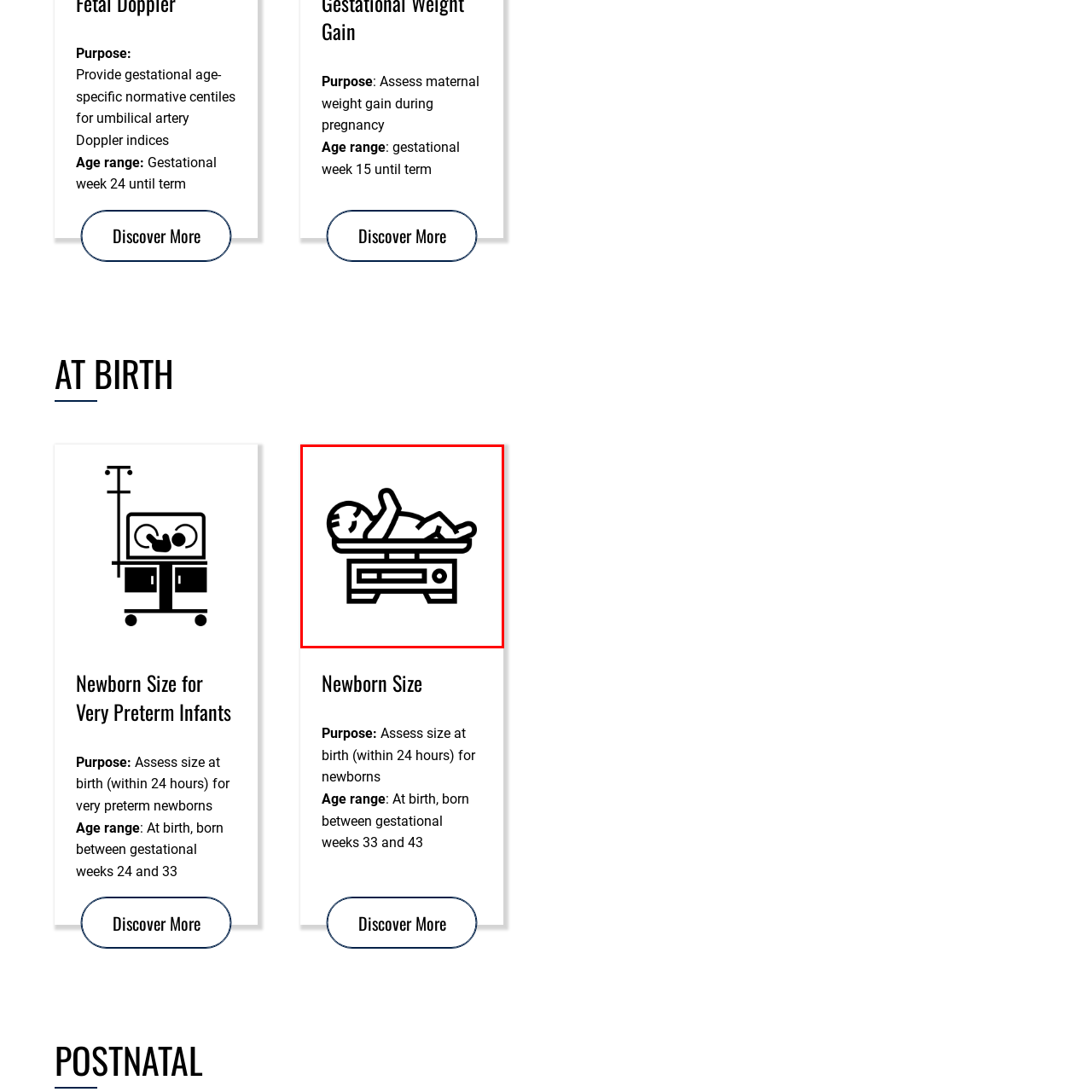Provide a thorough description of the scene captured within the red rectangle.

The image depicts a simplified line drawing of a newborn baby lying on a scale, which is typically used to assess the weight and growth of infants shortly after birth. This visual representation is closely associated with the topic of "Newborn Size for Very Preterm Infants," specifically relevant for those born between gestational weeks 33 and 43. The scale emphasizes the importance of monitoring newborns' size and health, especially for very preterm infants, to ensure they receive the appropriate care and support in their early days. The surrounding context likely includes additional information about age ranges and health assessments for newborns in this category.